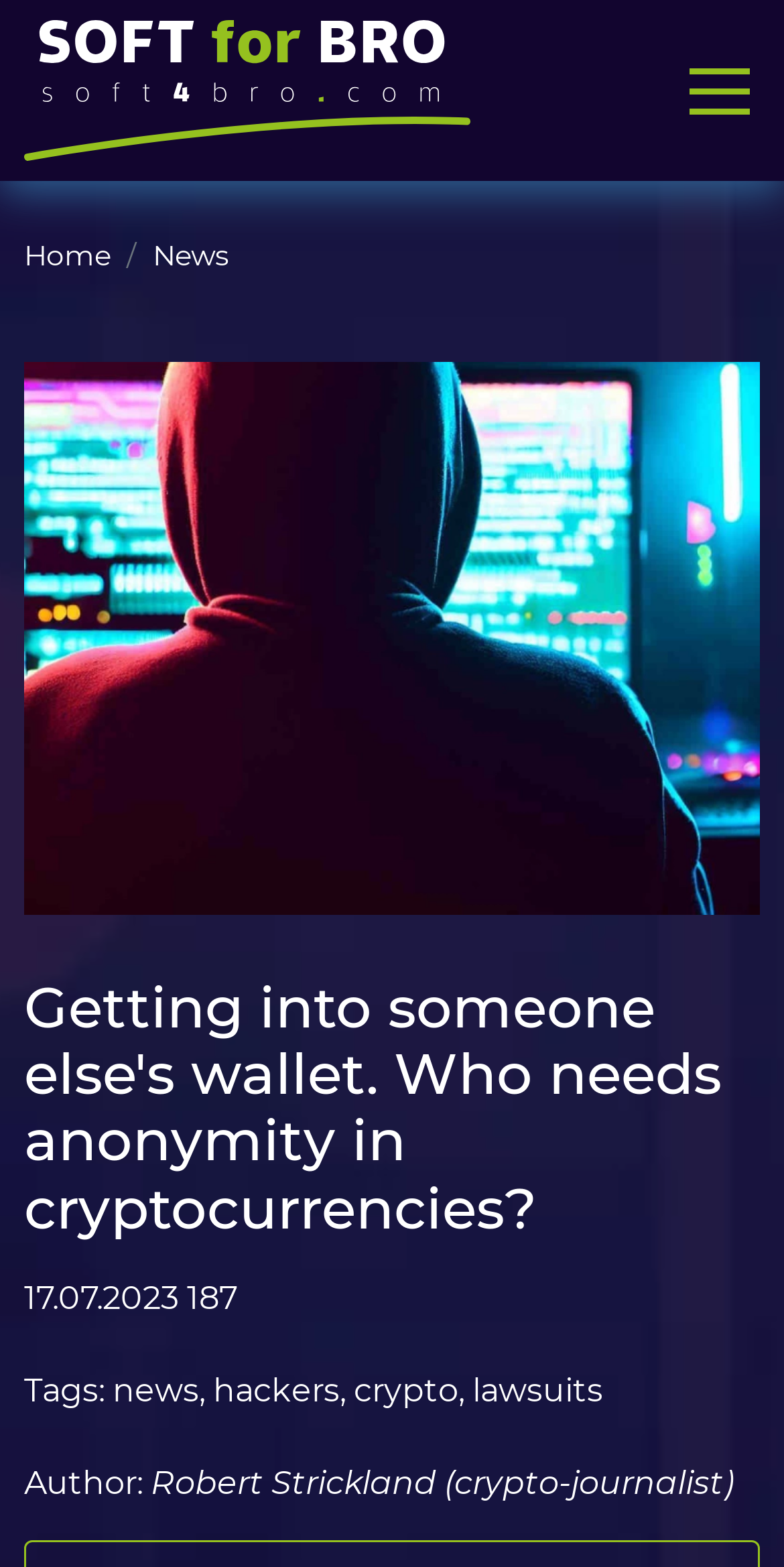Determine the bounding box coordinates for the area you should click to complete the following instruction: "Click on the 'Software' link".

[0.077, 0.311, 0.923, 0.357]